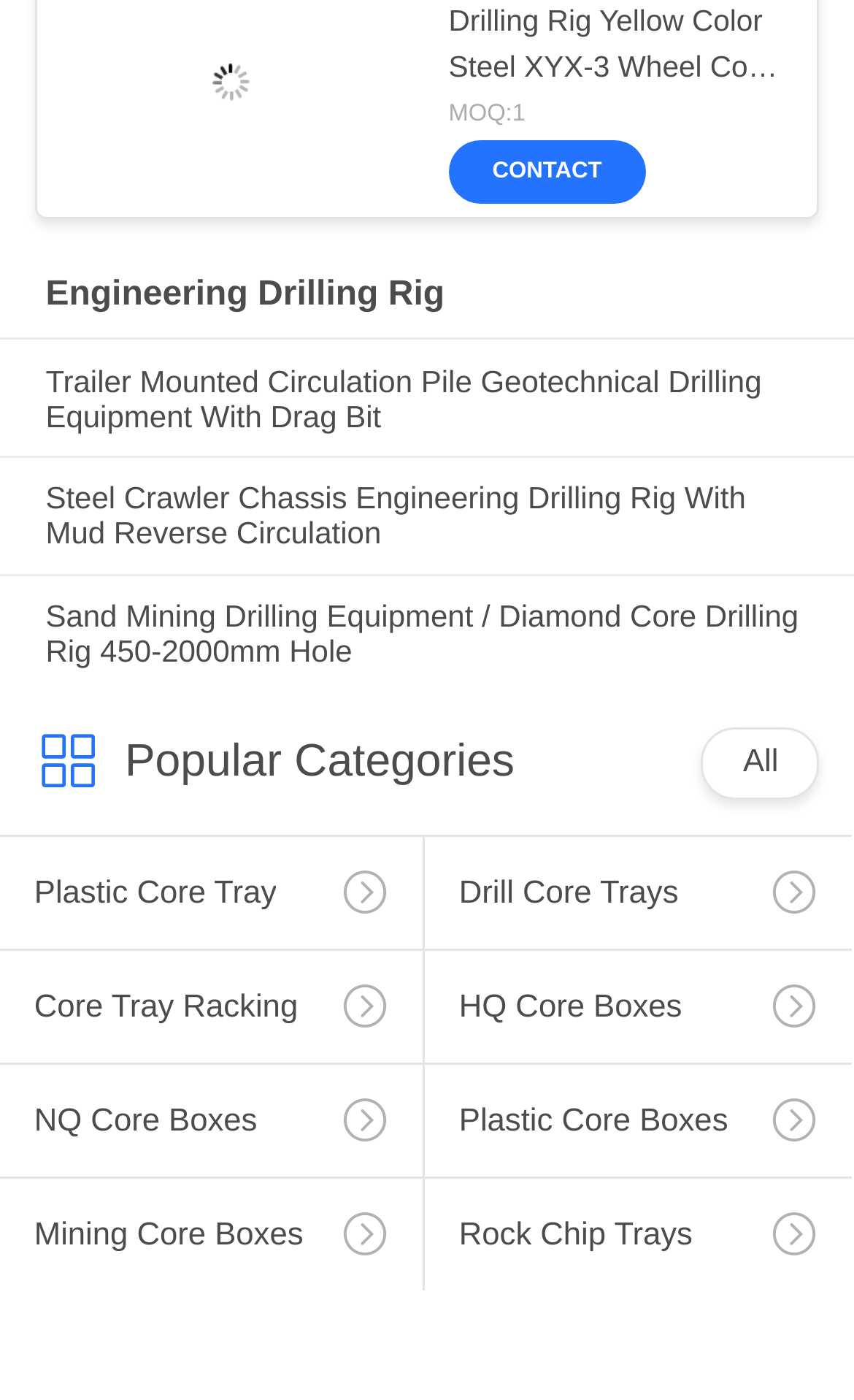Please find the bounding box coordinates of the element that you should click to achieve the following instruction: "Browse HQ Core Boxes items". The coordinates should be presented as four float numbers between 0 and 1: [left, top, right, bottom].

[0.497, 0.679, 0.997, 0.795]